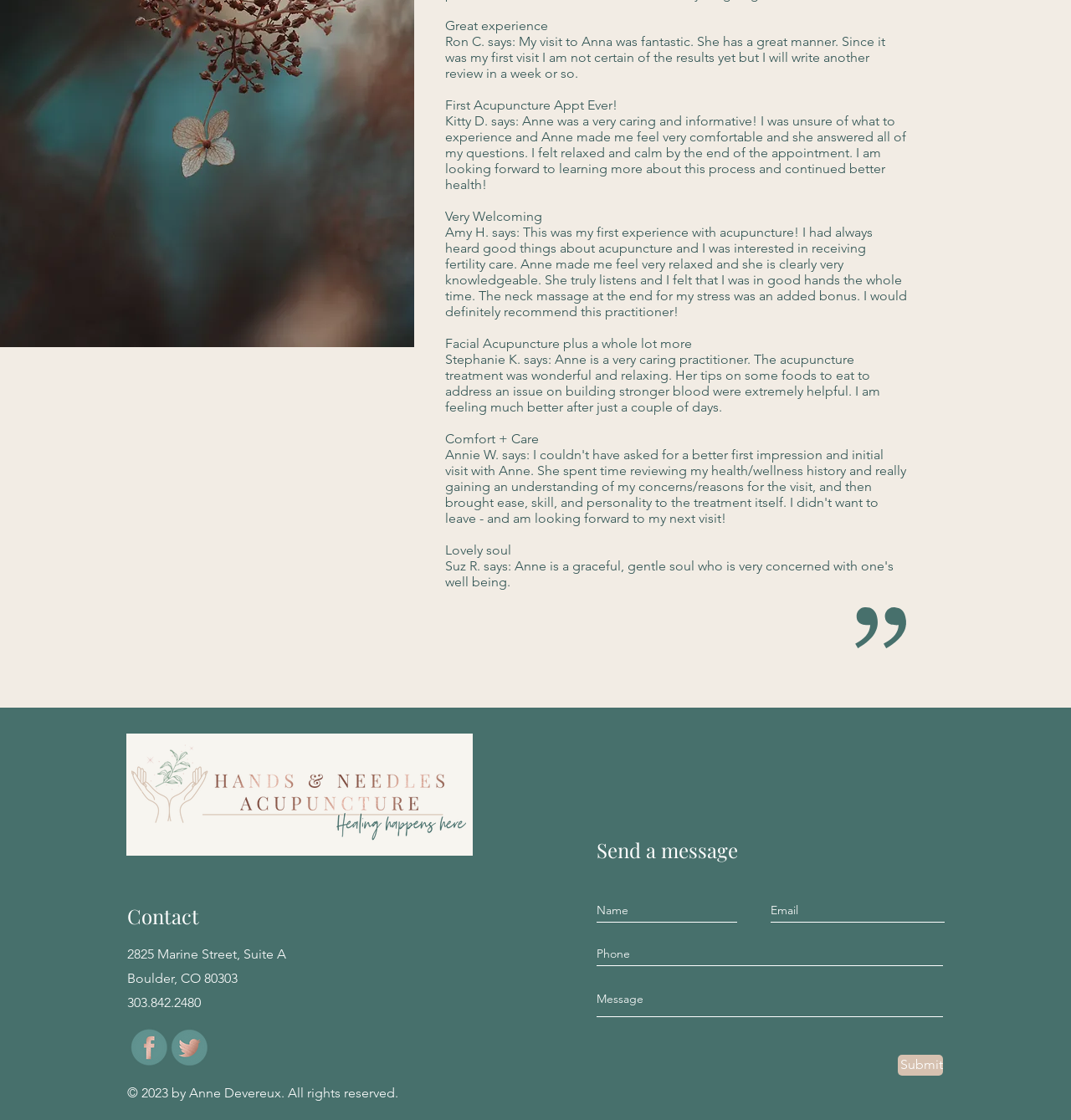Given the description of the UI element: "Submit", predict the bounding box coordinates in the form of [left, top, right, bottom], with each value being a float between 0 and 1.

[0.838, 0.942, 0.88, 0.96]